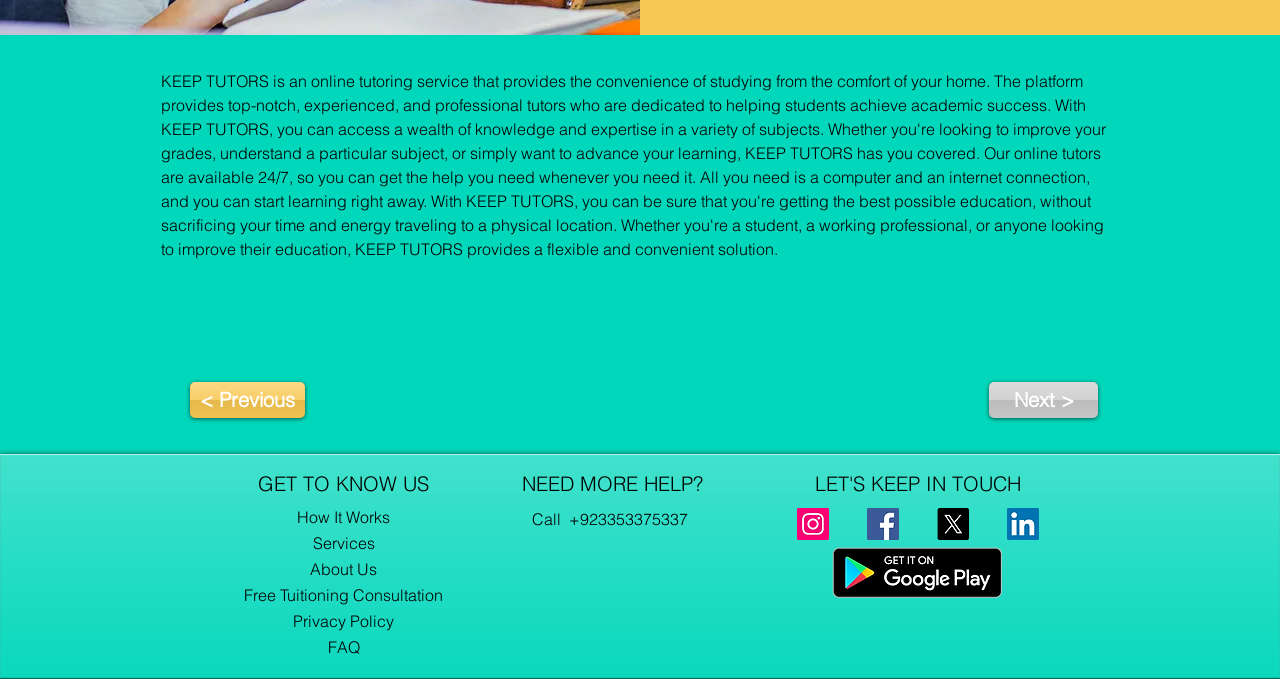Calculate the bounding box coordinates of the UI element given the description: "< Previous".

[0.148, 0.563, 0.238, 0.616]